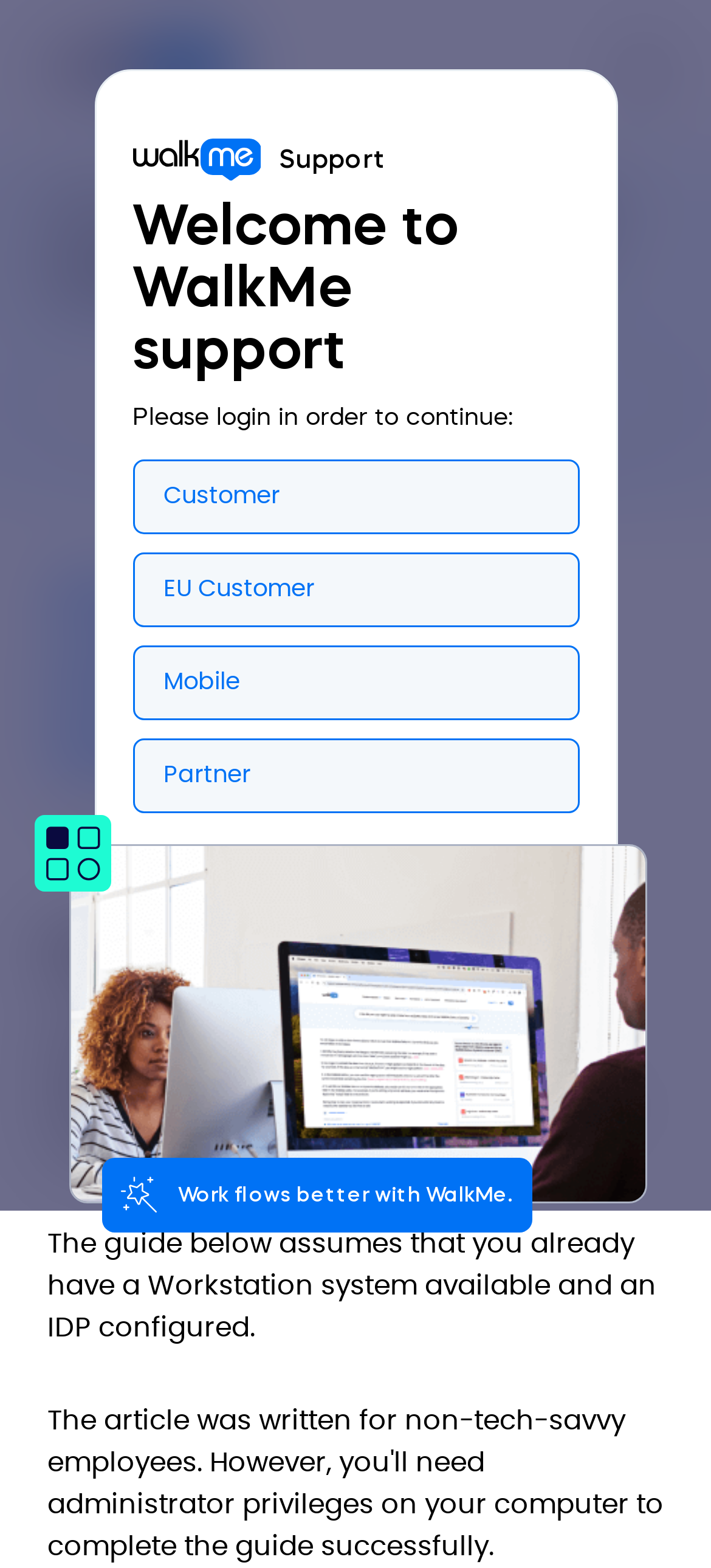Please specify the bounding box coordinates of the clickable region to carry out the following instruction: "Click the Customer button". The coordinates should be four float numbers between 0 and 1, in the format [left, top, right, bottom].

[0.186, 0.293, 0.814, 0.341]